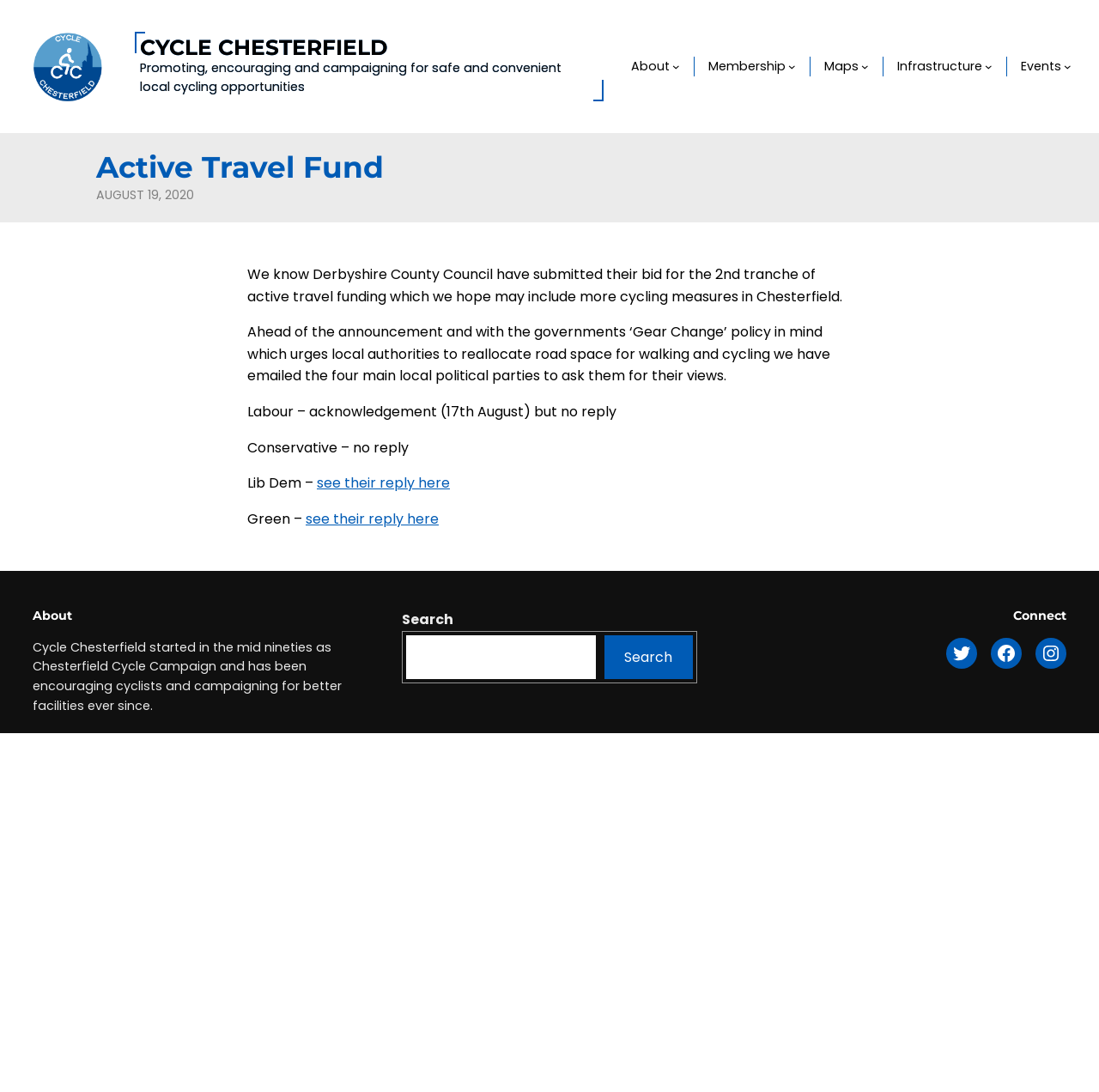Locate the bounding box coordinates of the element that should be clicked to fulfill the instruction: "Click the 'About' link in the menu".

[0.574, 0.052, 0.609, 0.07]